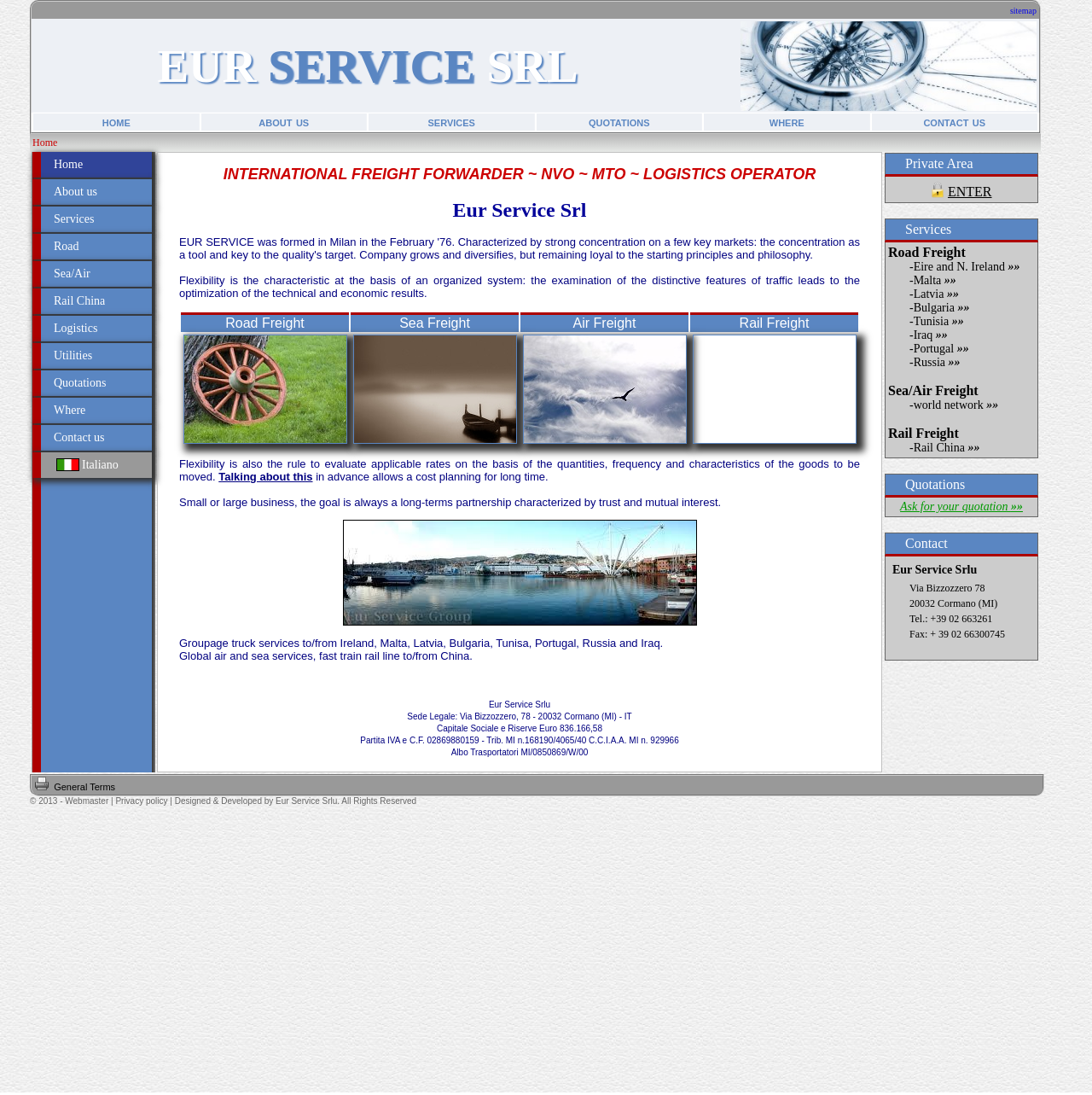Please identify the bounding box coordinates of the clickable element to fulfill the following instruction: "go to the 'home' page". The coordinates should be four float numbers between 0 and 1, i.e., [left, top, right, bottom].

[0.094, 0.104, 0.119, 0.118]